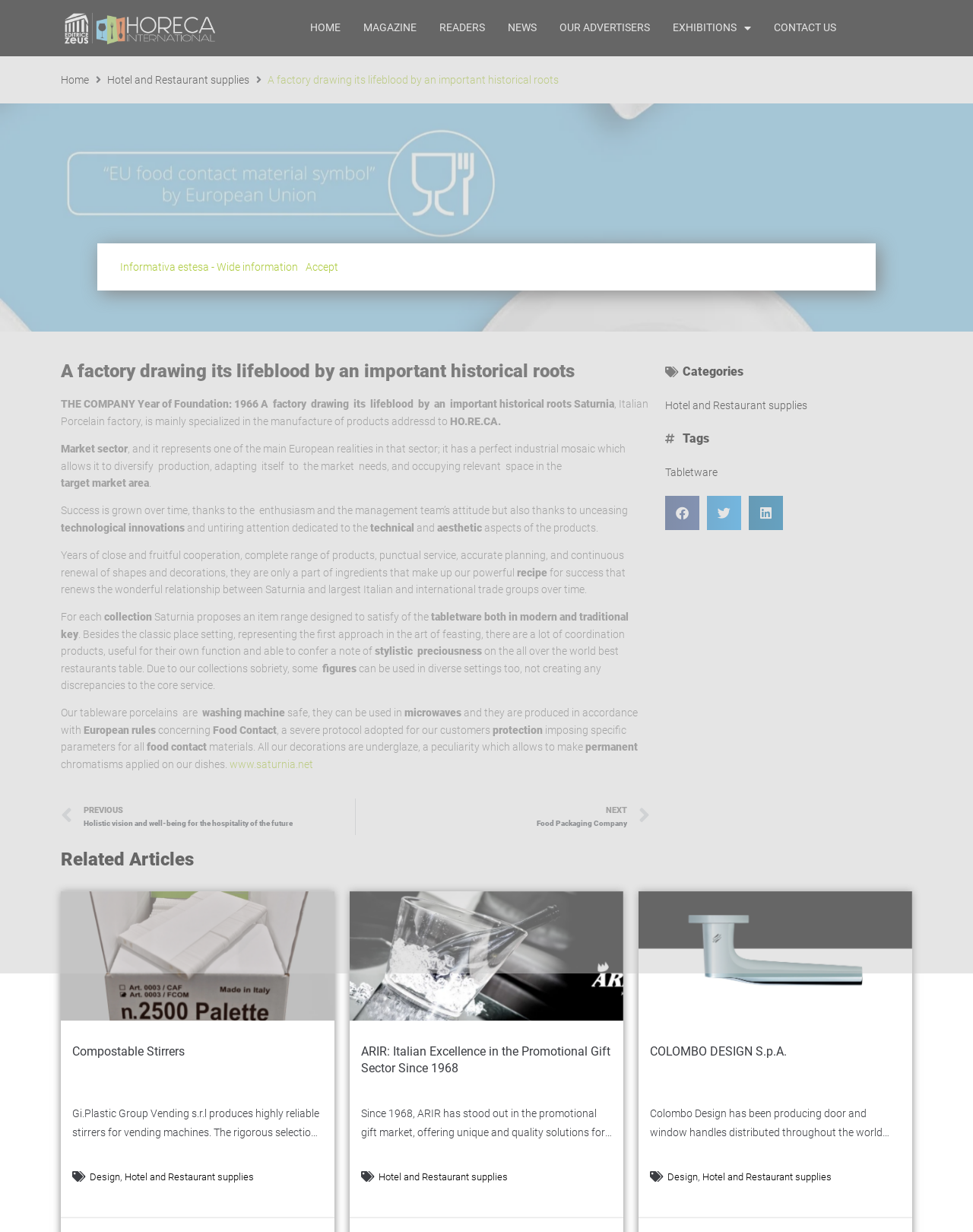Please determine the heading text of this webpage.

A factory drawing its lifeblood by an important historical roots